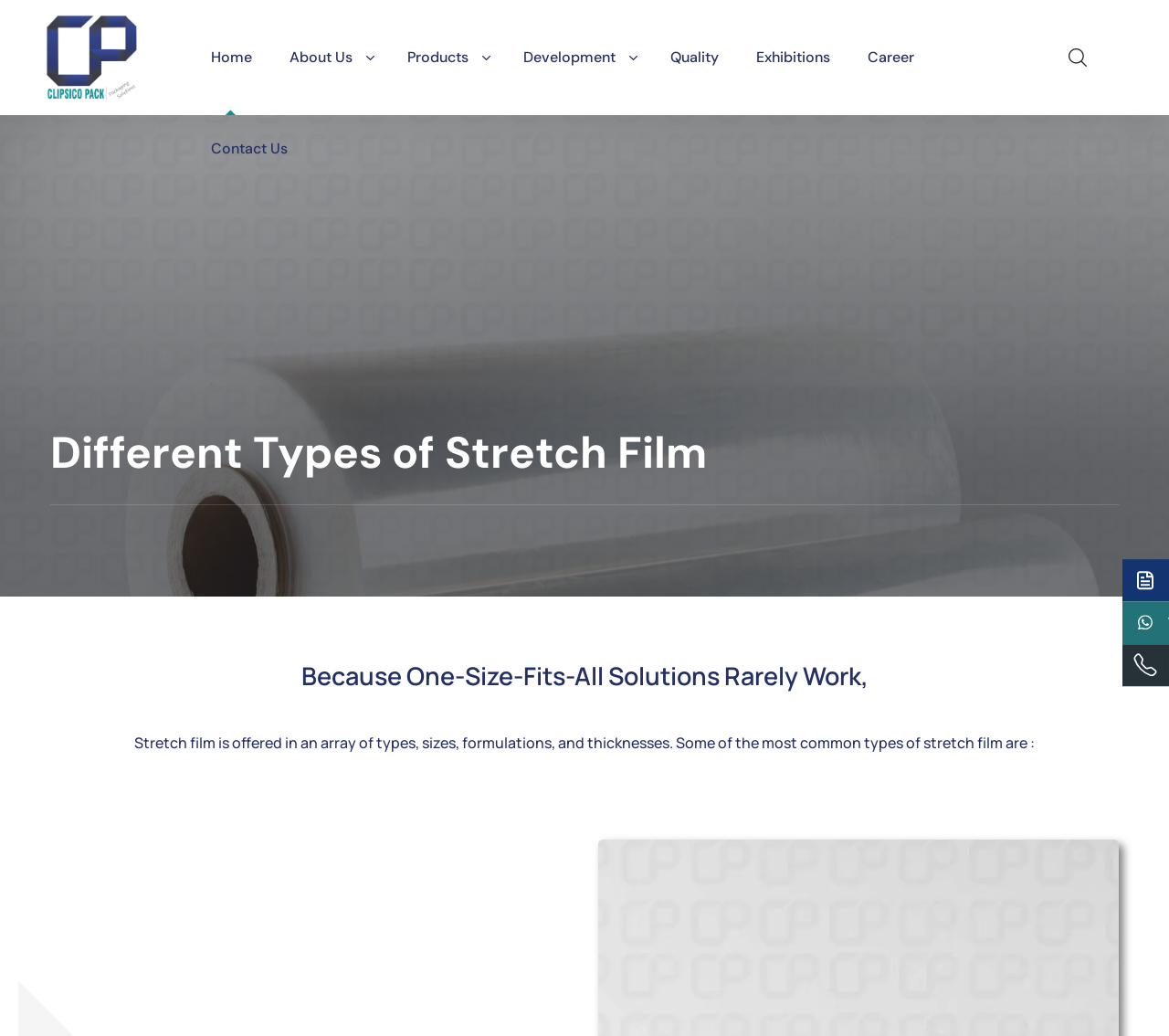Give a detailed account of the webpage.

The webpage appears to be a company website, specifically a page about different types of stretch film. At the top left corner, there is a logotype image with a corresponding link. Next to it, there is a navigation menu with links to various pages, including Home, About Us, Products, Development, Quality, Exhibitions, Career, and Contact Us. These links are aligned horizontally and take up the top section of the page.

Below the navigation menu, there is a large heading that reads "Different Types of Stretch Film". This heading is centered and takes up most of the width of the page. Below the heading, there is a subheading that reads "Because One-Size-Fits-All Solutions Rarely Work,". This subheading is also centered and is positioned below the main heading.

Further down the page, there is a block of text that explains the different types of stretch film, stating that they come in various sizes, formulations, and thicknesses. This text is positioned below the subheading and takes up a significant portion of the page.

On the right side of the page, there are three small images arranged vertically, likely related to the stretch film products. At the top right corner, there is a button with an icon, possibly a search or menu button.

Overall, the webpage has a clean and organized layout, with clear headings and concise text that provides information about the different types of stretch film.